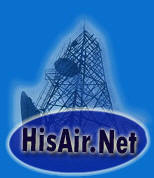Answer succinctly with a single word or phrase:
What is the stylized radio tower symbolizing?

Connection to broadcasting and radio services